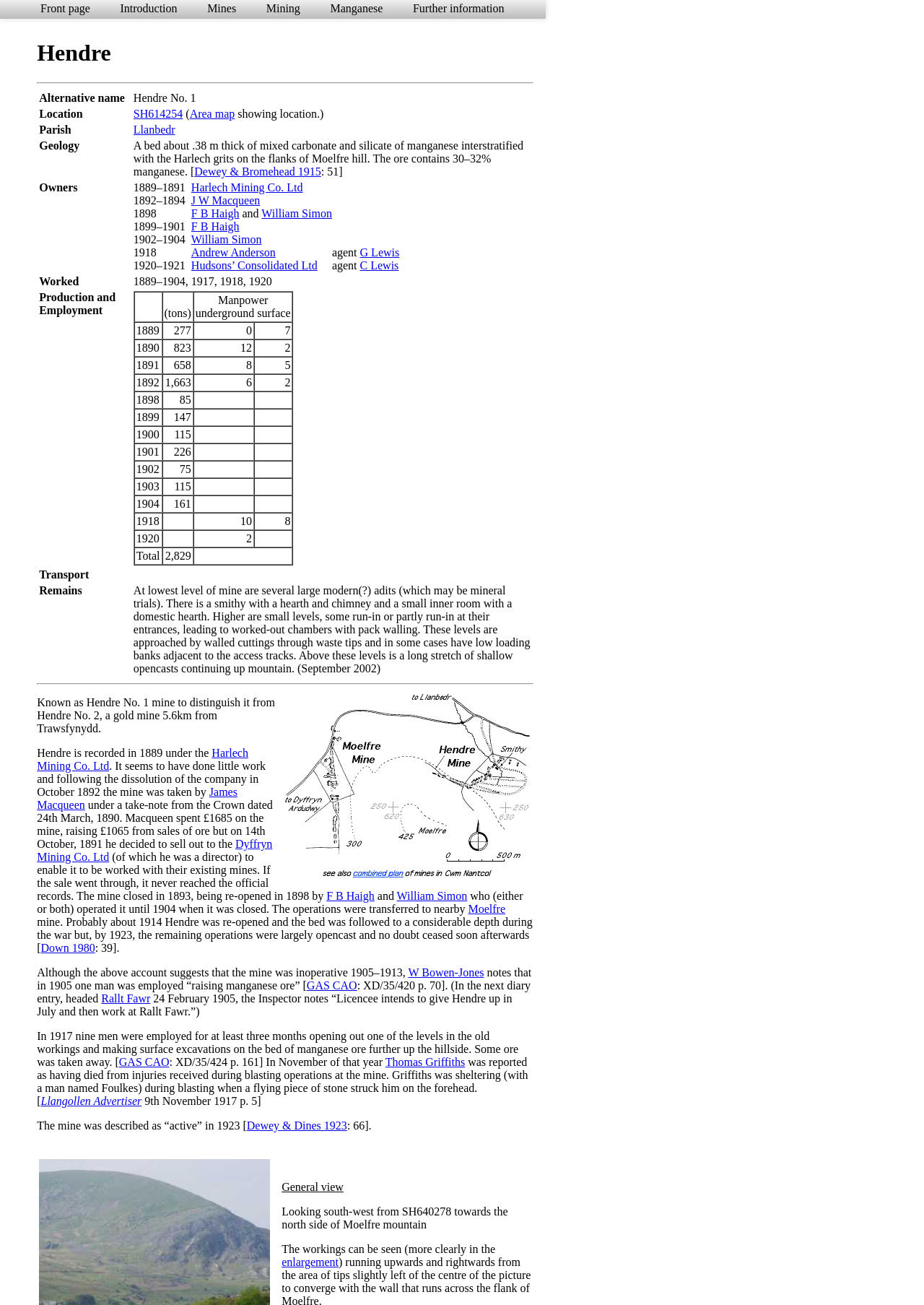Reply to the question with a single word or phrase:
In which parish is the mine located?

Llanbedr